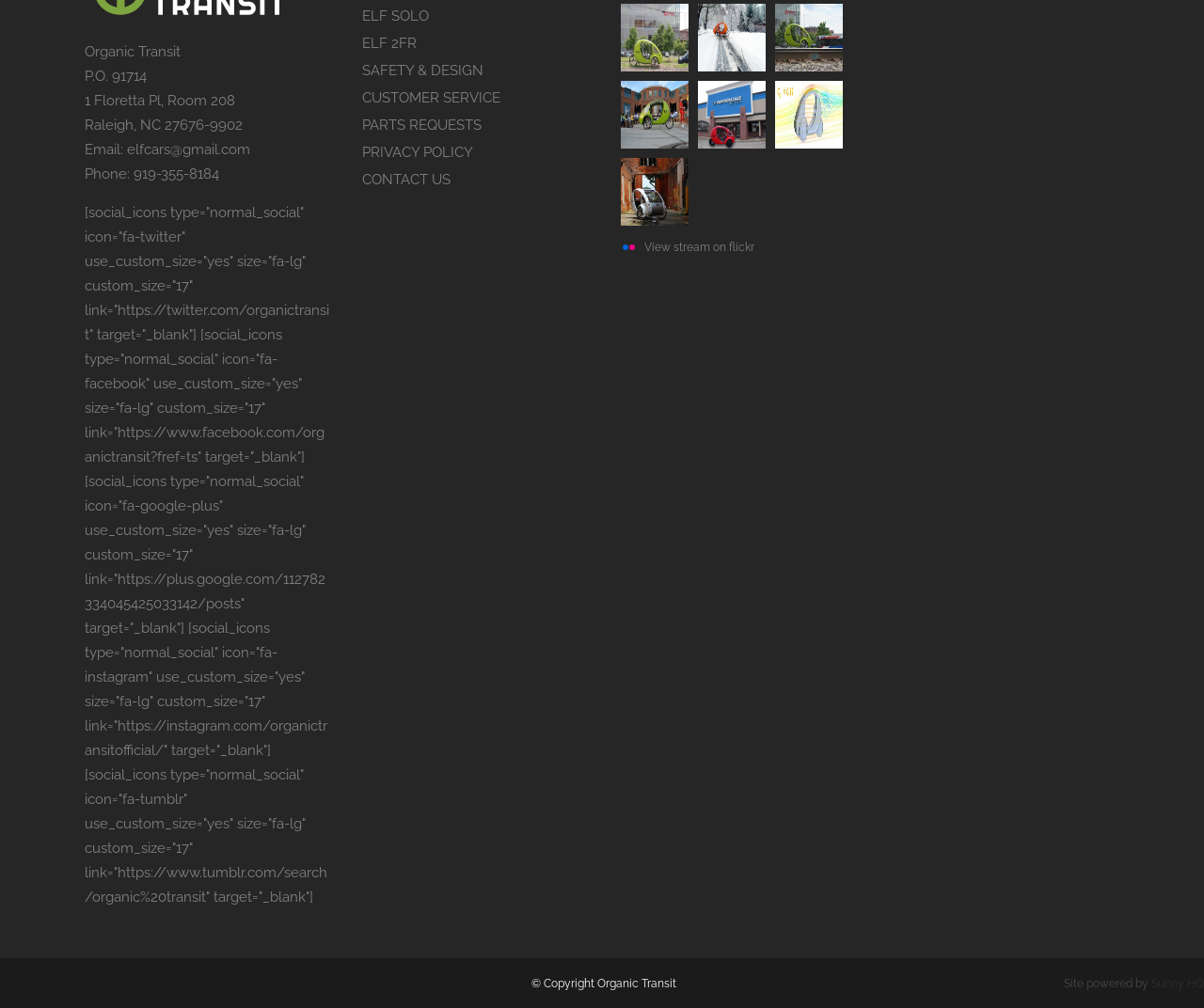What is the copyright year? Based on the image, give a response in one word or a short phrase.

Not specified